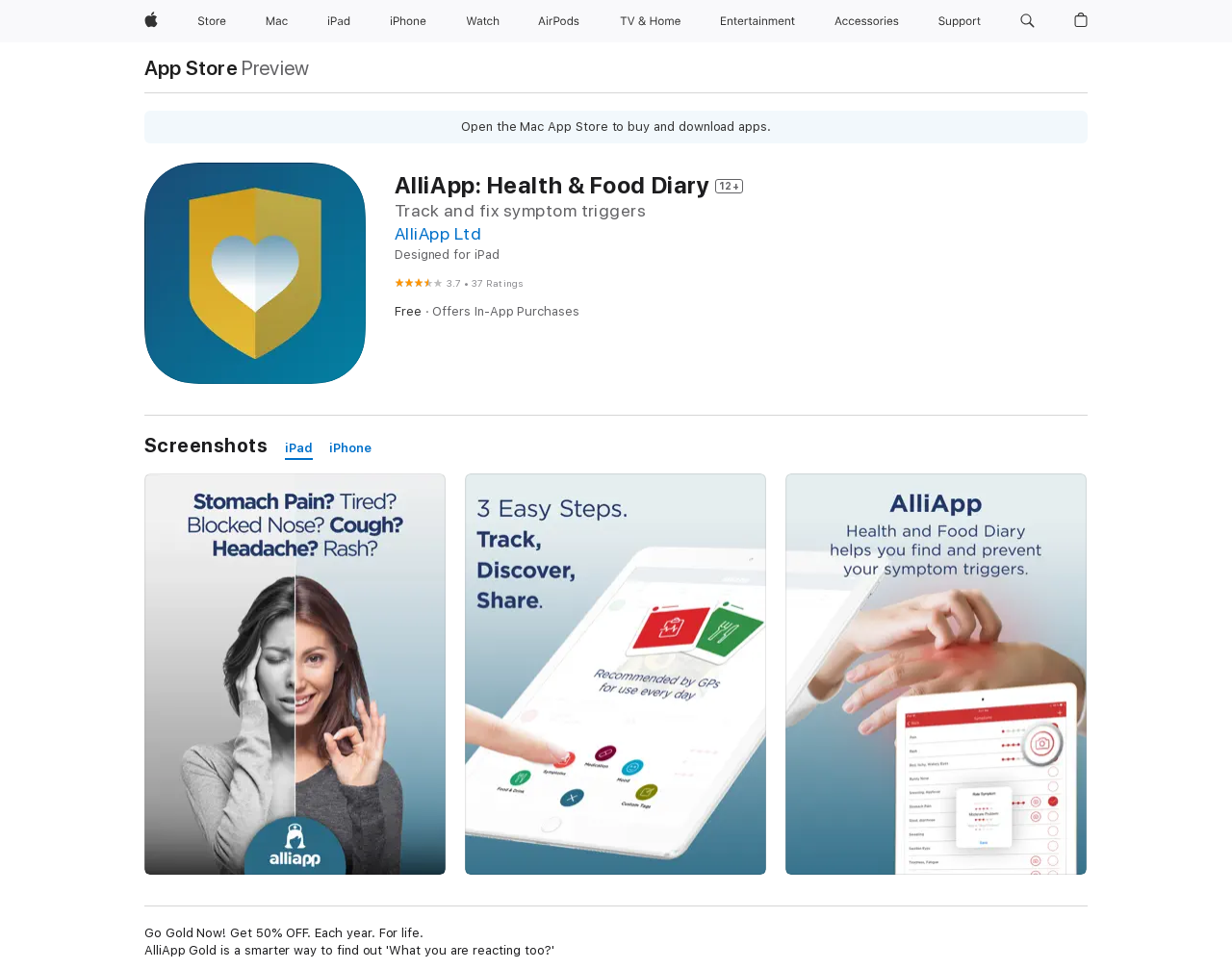Is the app free to download?
Please provide a detailed and comprehensive answer to the question.

The answer can be found in the text 'Free' which is located below the rating of the app. It indicates that the app can be downloaded for free.